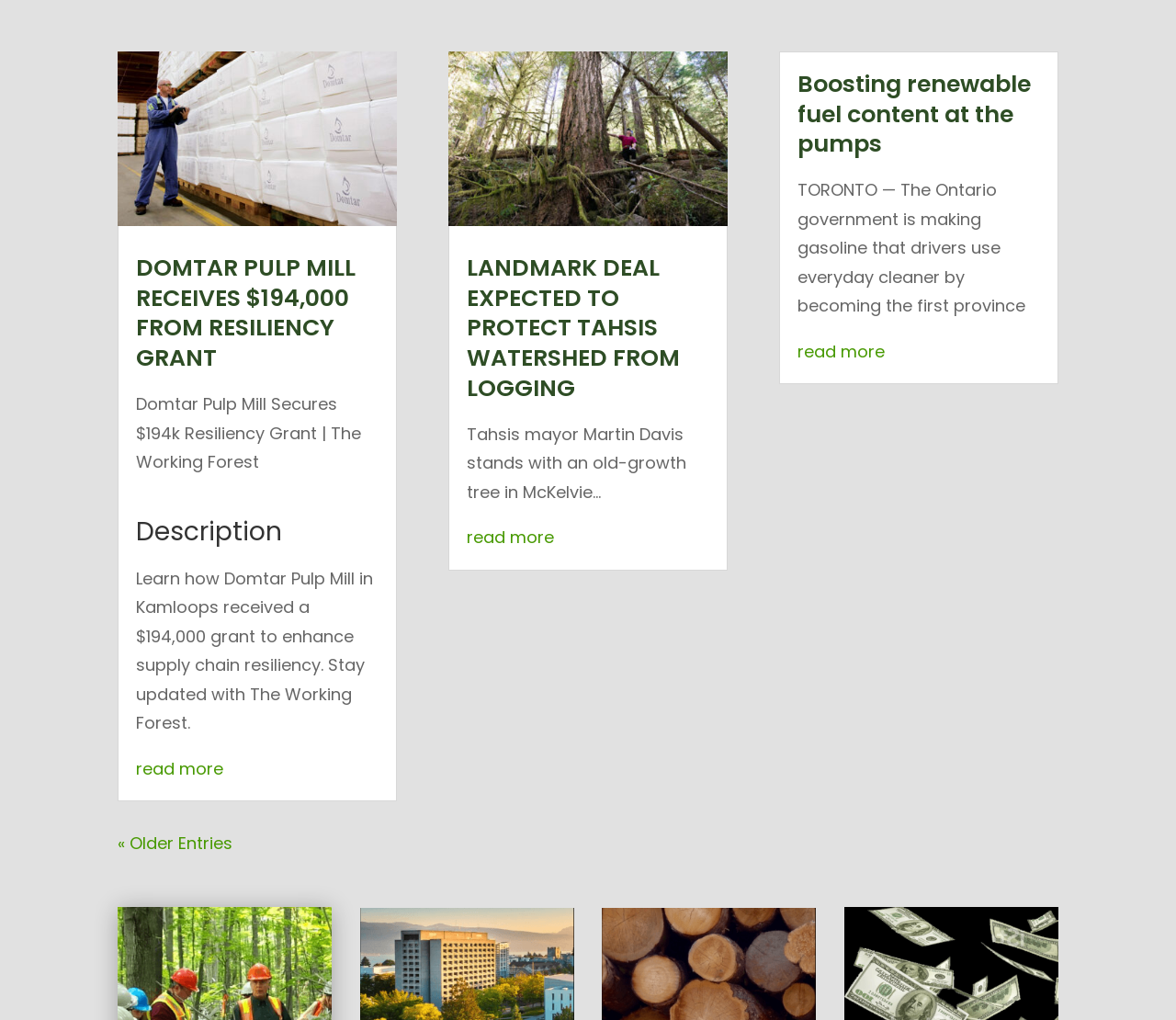What is the topic of the third article?
Using the image as a reference, answer the question with a short word or phrase.

Renewable fuel